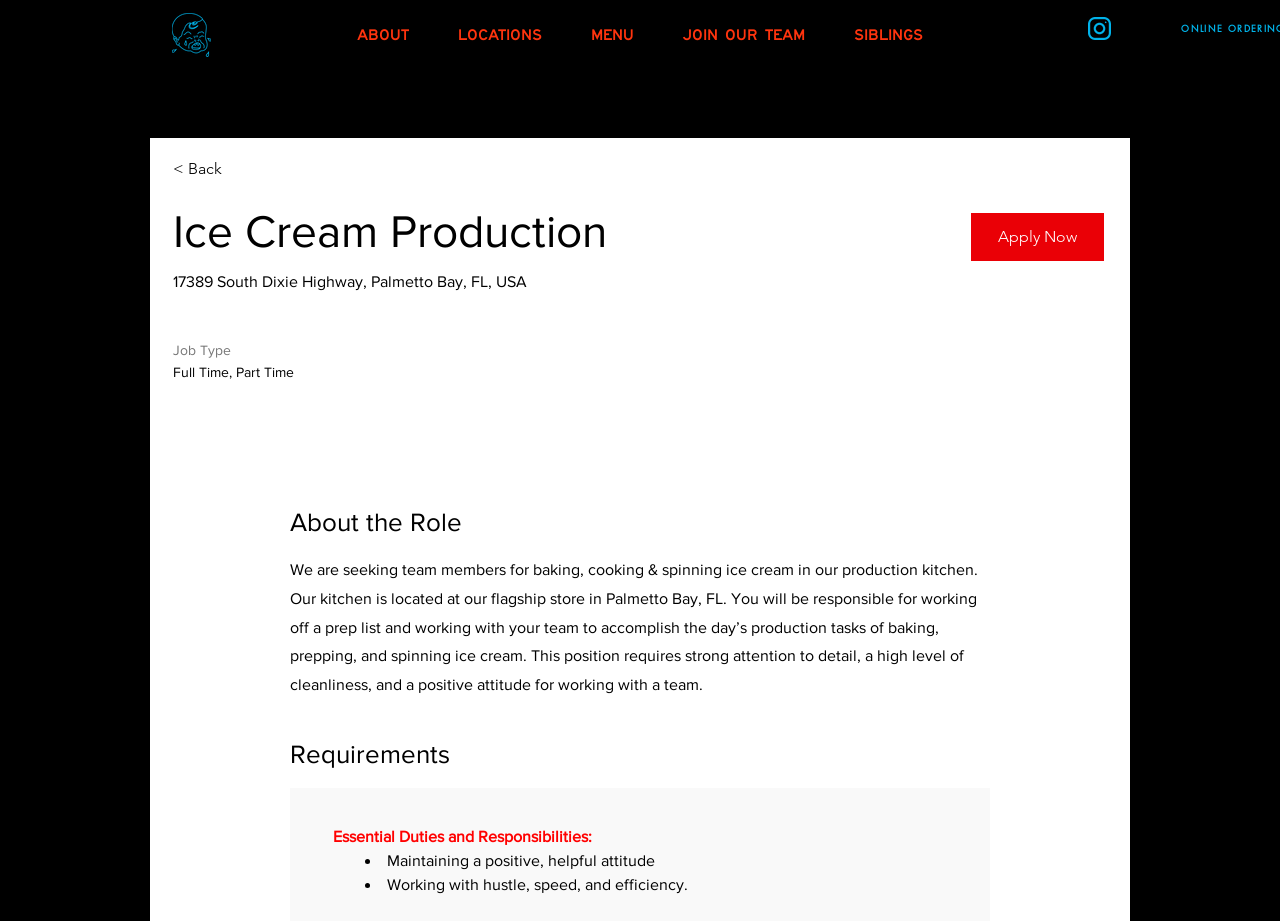What is the job type for this role?
Based on the image, please offer an in-depth response to the question.

I found the answer by looking at the StaticText element with the content 'Job Type' and its adjacent element with the content 'Full Time, Part Time' which provides the job type information.